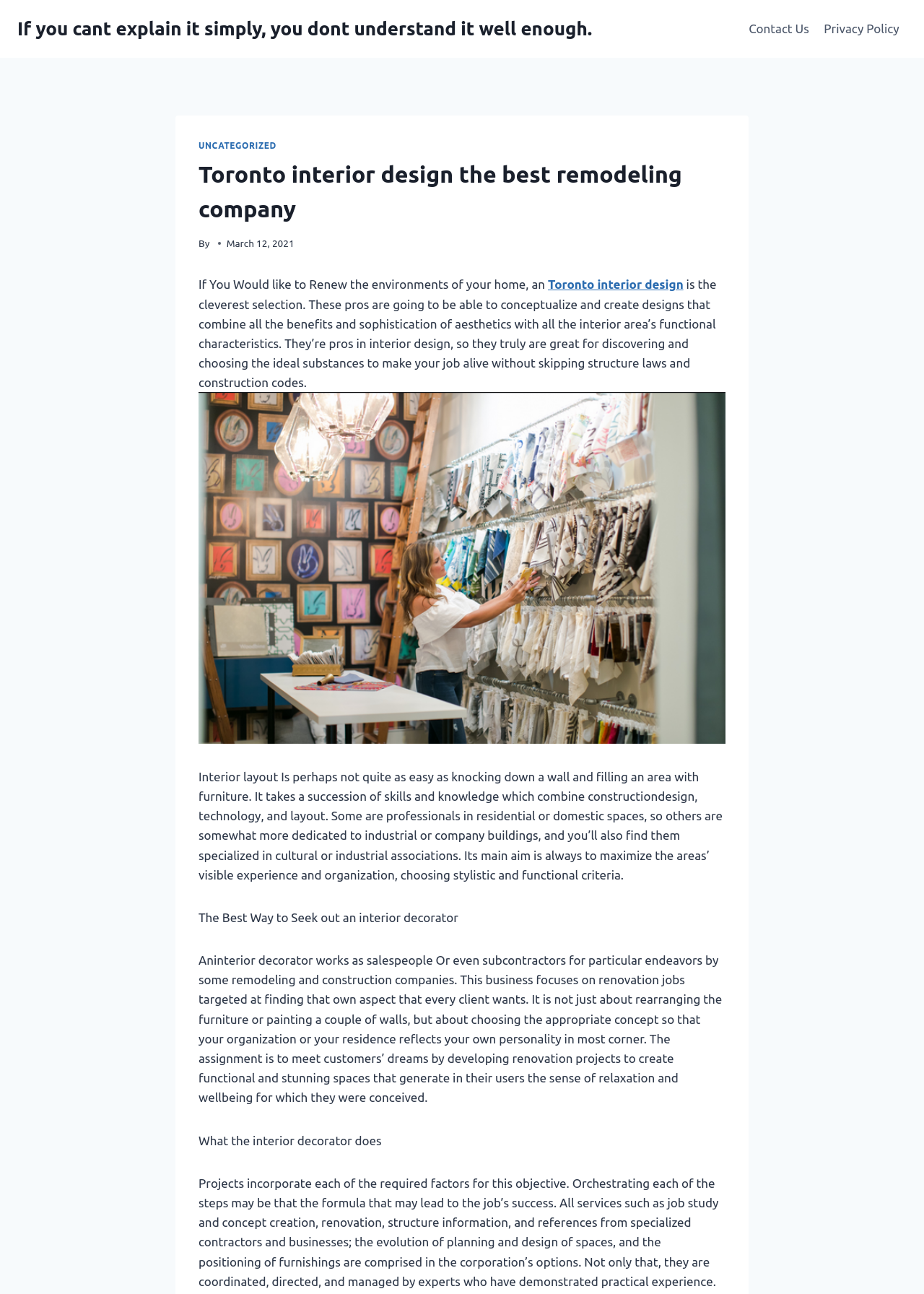Refer to the element description Toronto interior design and identify the corresponding bounding box in the screenshot. Format the coordinates as (top-left x, top-left y, bottom-right x, bottom-right y) with values in the range of 0 to 1.

[0.593, 0.214, 0.74, 0.225]